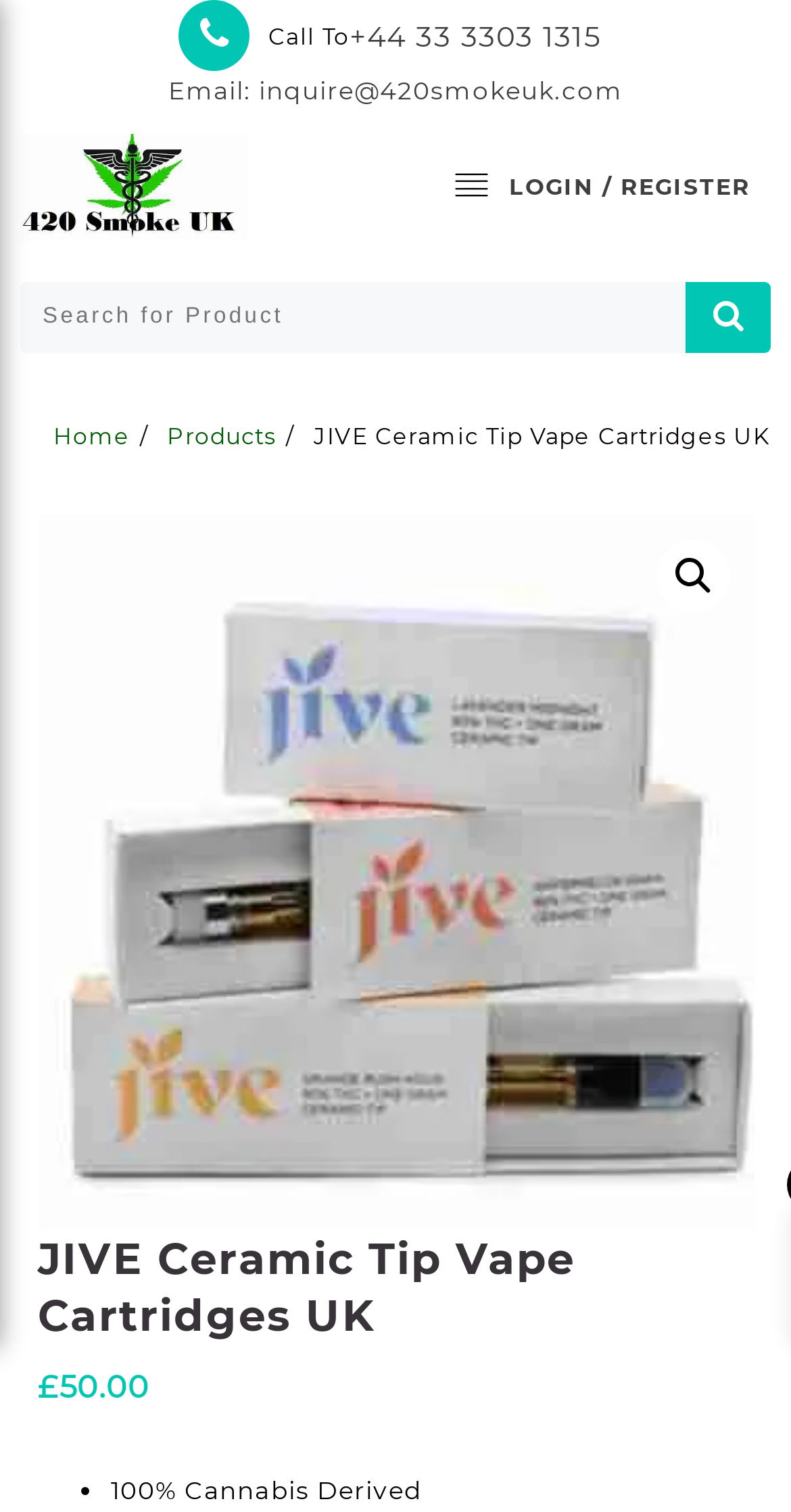Determine the bounding box coordinates of the clickable region to carry out the instruction: "Click the login/register button".

[0.644, 0.11, 0.949, 0.138]